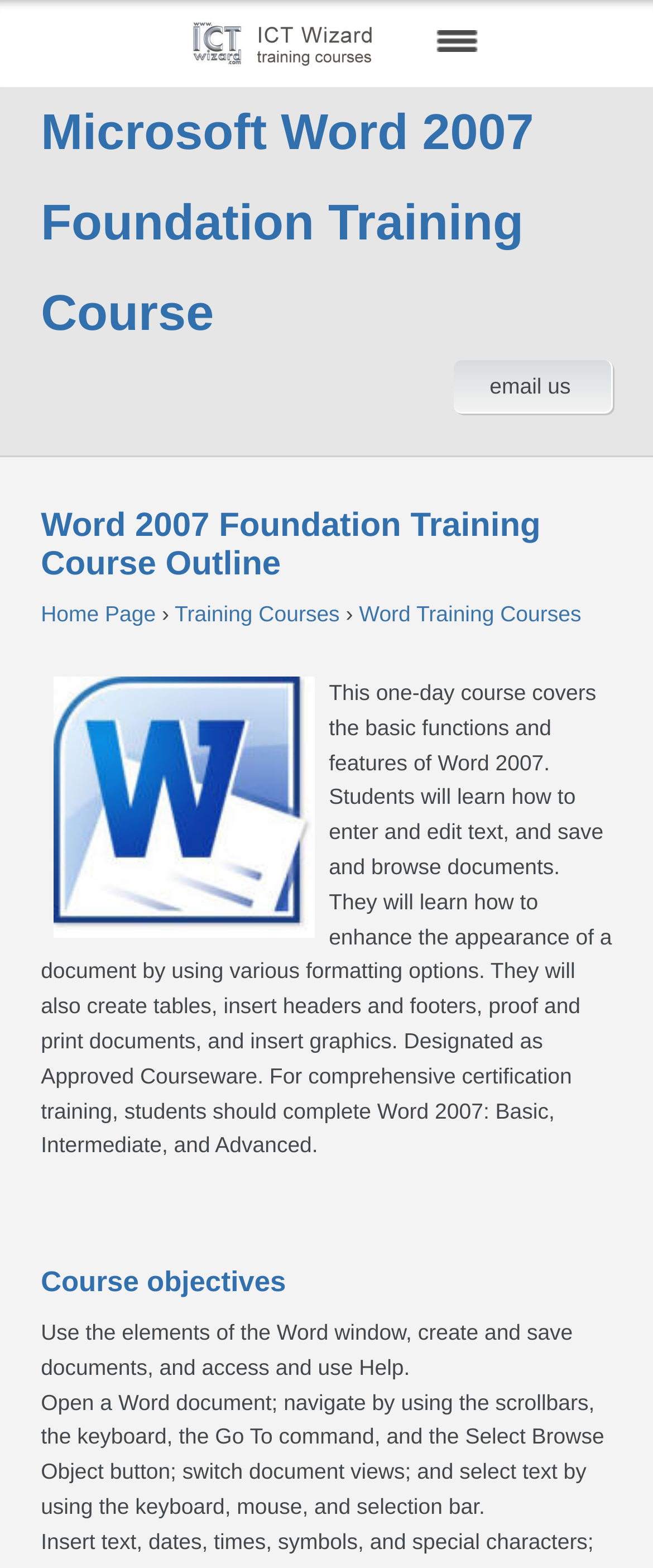What is the course outline?
Please ensure your answer is as detailed and informative as possible.

I determined this by reading the course outline section, which describes the topics that will be covered in the course, including entering and editing text, saving and browsing documents, and enhancing the appearance of a document using various formatting options.